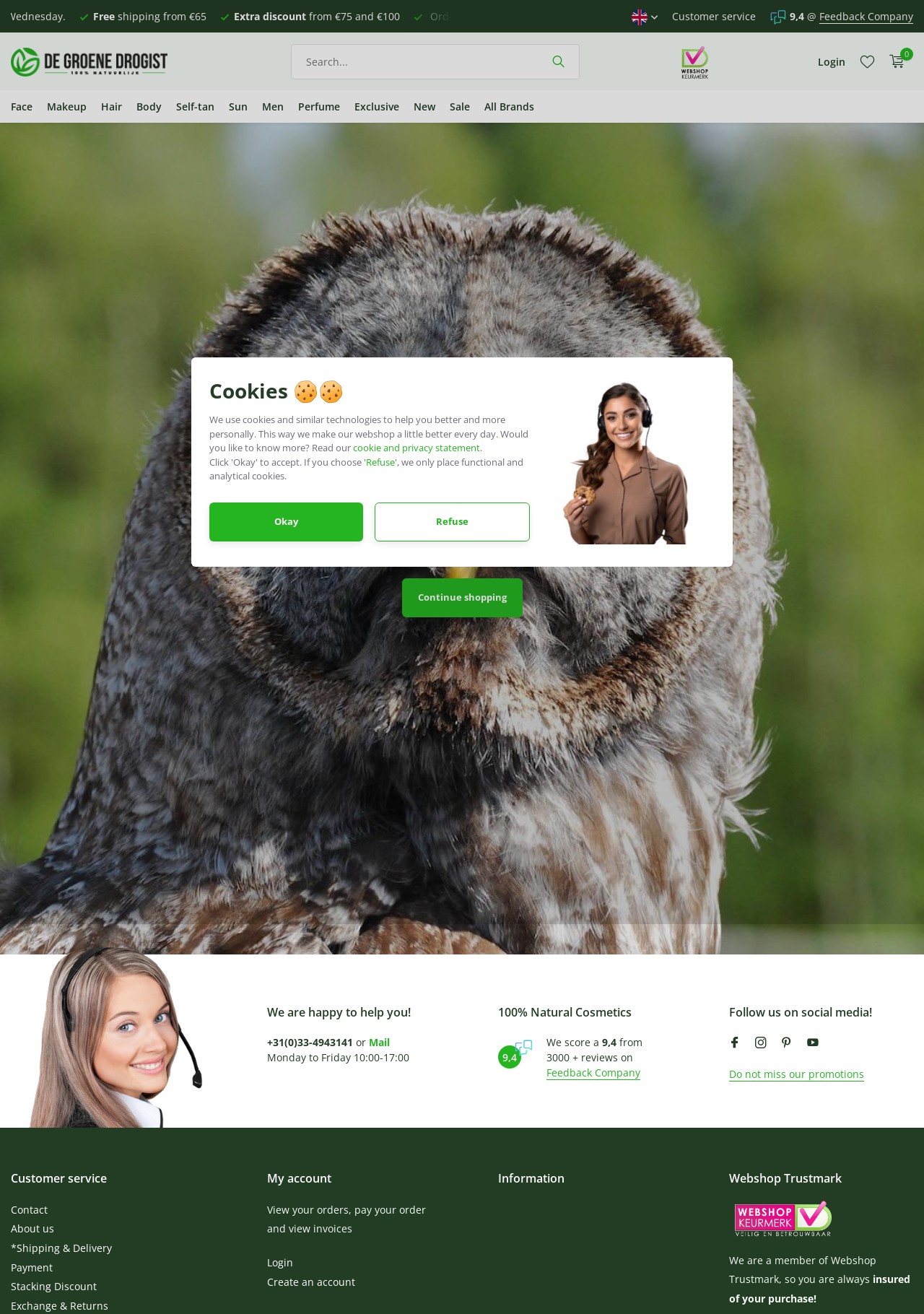Locate the bounding box coordinates of the clickable part needed for the task: "Contact customer service".

[0.727, 0.007, 0.818, 0.018]